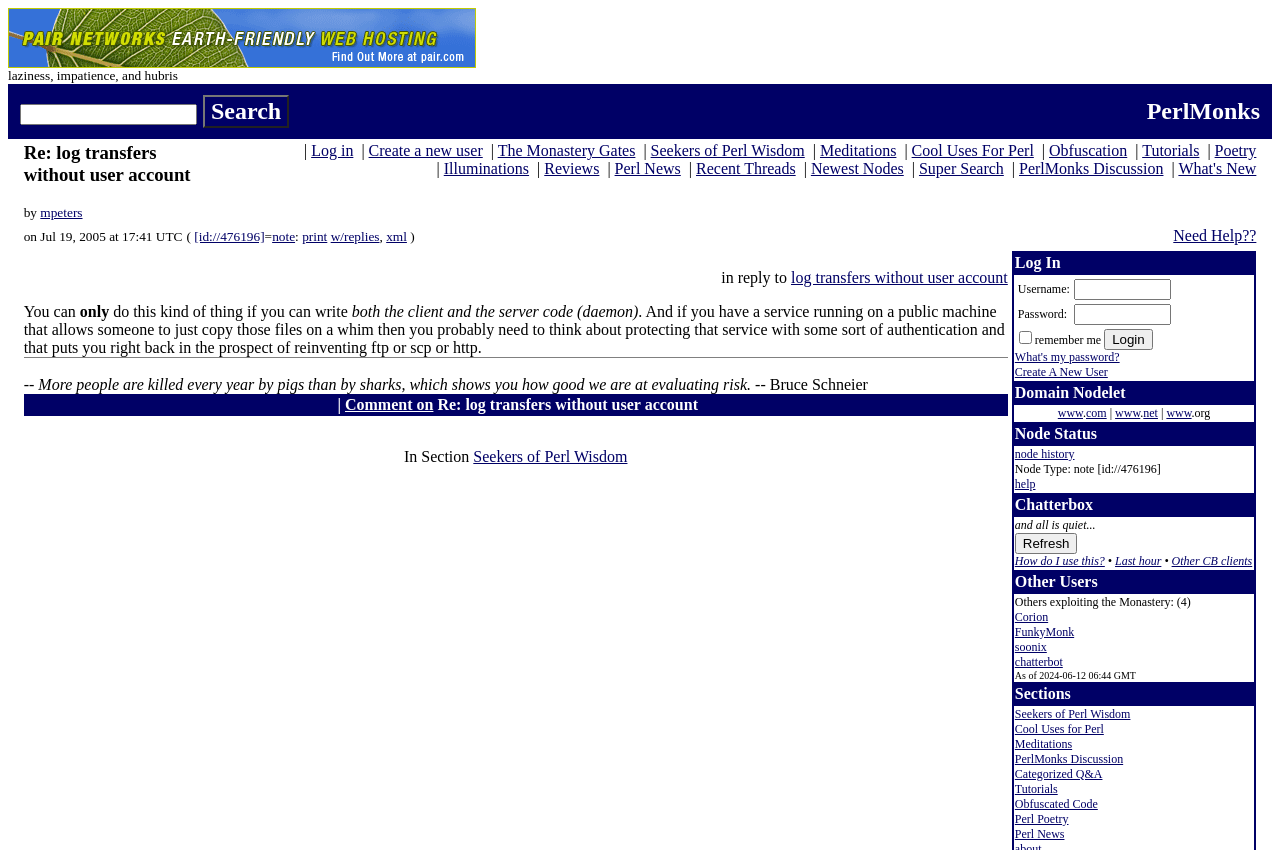Please mark the bounding box coordinates of the area that should be clicked to carry out the instruction: "Log in".

[0.243, 0.167, 0.276, 0.187]